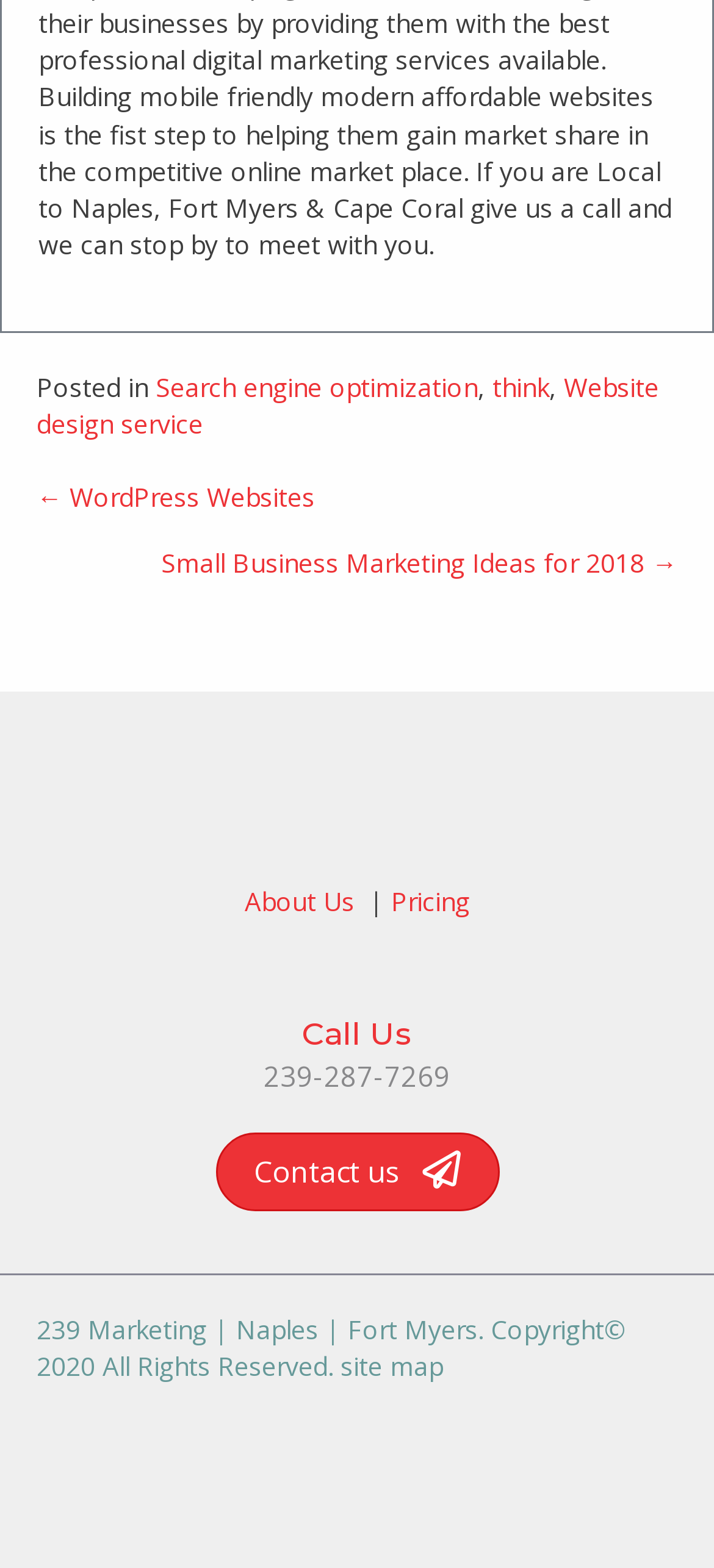Identify the bounding box for the UI element specified in this description: "Pricing". The coordinates must be four float numbers between 0 and 1, formatted as [left, top, right, bottom].

[0.547, 0.563, 0.658, 0.585]